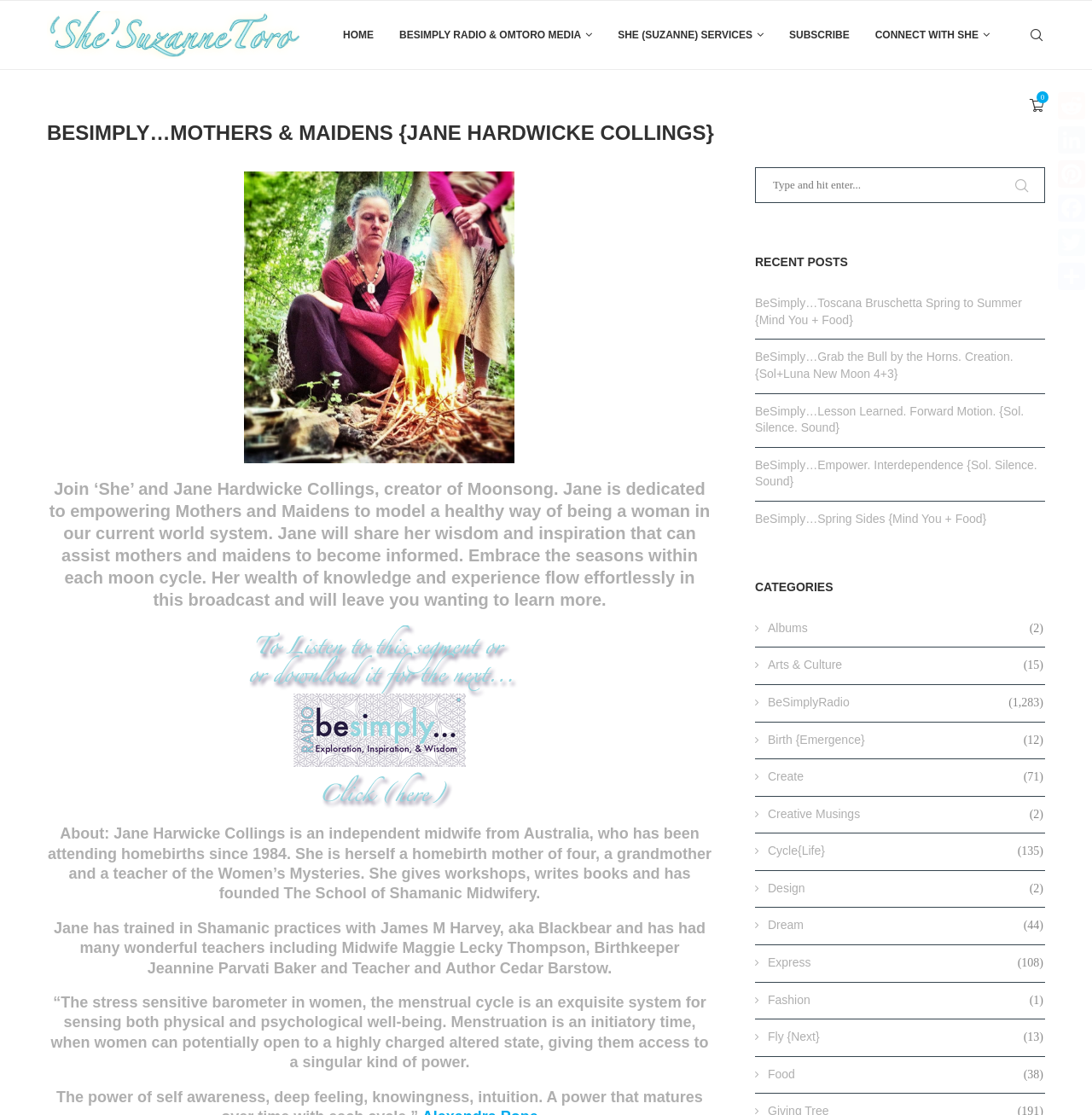What is the name of the service provided by Suzanne Toro?
Can you give a detailed and elaborate answer to the question?

I found the answer by looking at the link that says 'Suzanne Toro || Inner Peace and Wellness || Mind Body Heart Soul.' which indicates that Suzanne Toro provides a service called Inner Peace and Wellness.